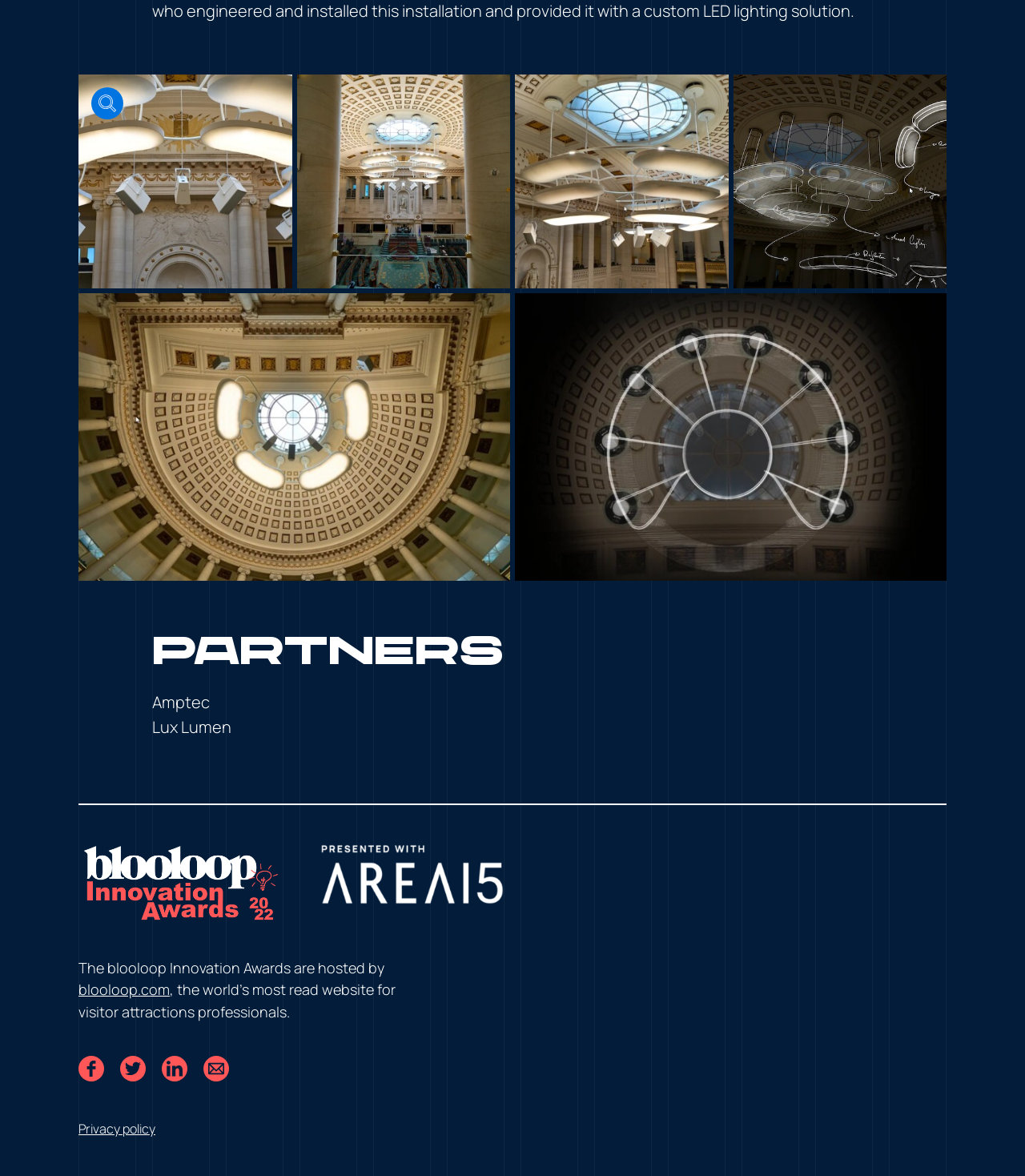What is the name of the award mentioned?
Please respond to the question with a detailed and well-explained answer.

The award mentioned is 'Blooloop Innovation Awards', which is a link element with bounding box coordinates [0.077, 0.718, 0.276, 0.786].